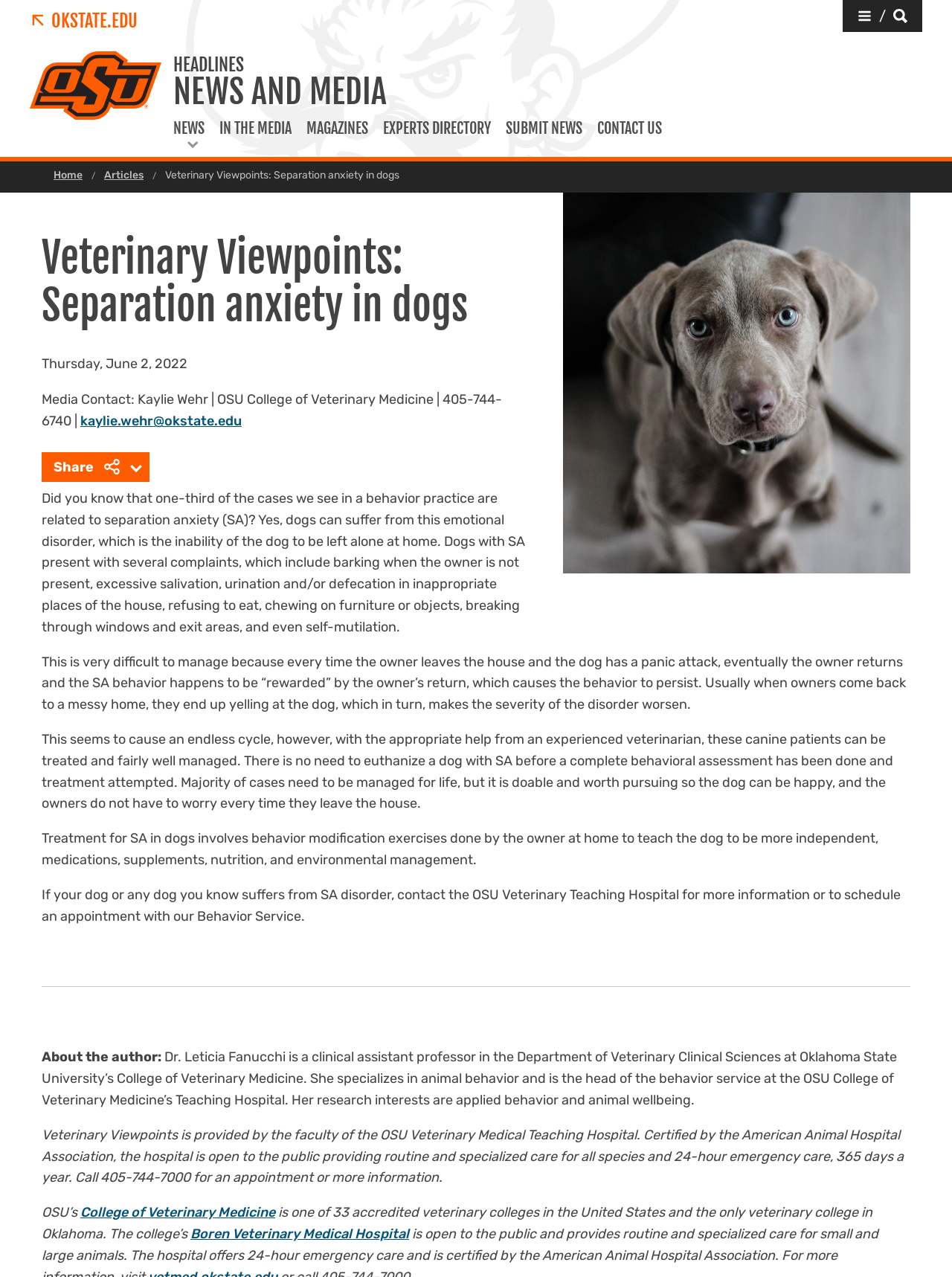Please provide the bounding box coordinates for the element that needs to be clicked to perform the following instruction: "Read news and media headlines". The coordinates should be given as four float numbers between 0 and 1, i.e., [left, top, right, bottom].

[0.182, 0.043, 0.969, 0.087]